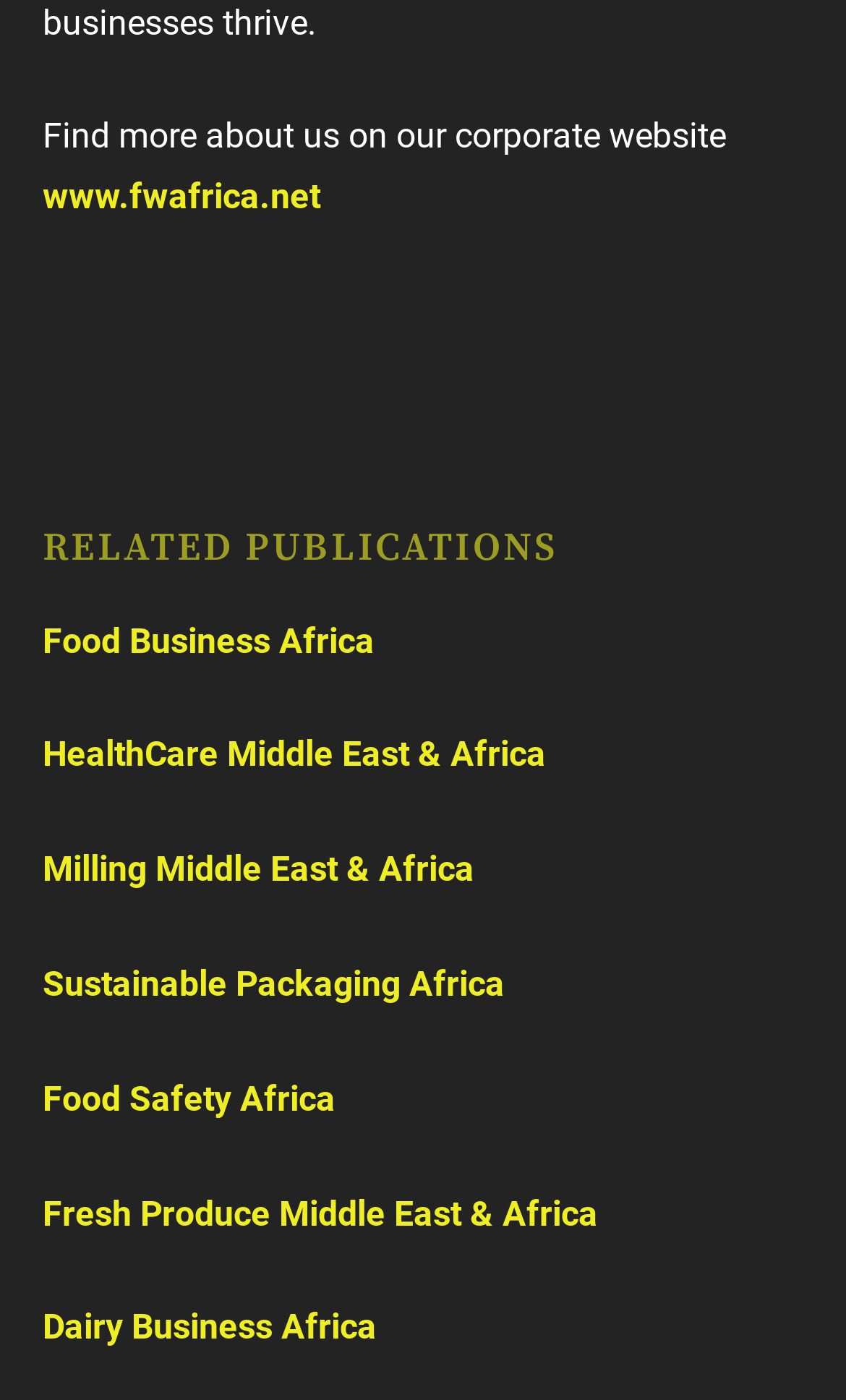Provide a brief response to the question using a single word or phrase: 
Is there a link to a corporate website?

Yes